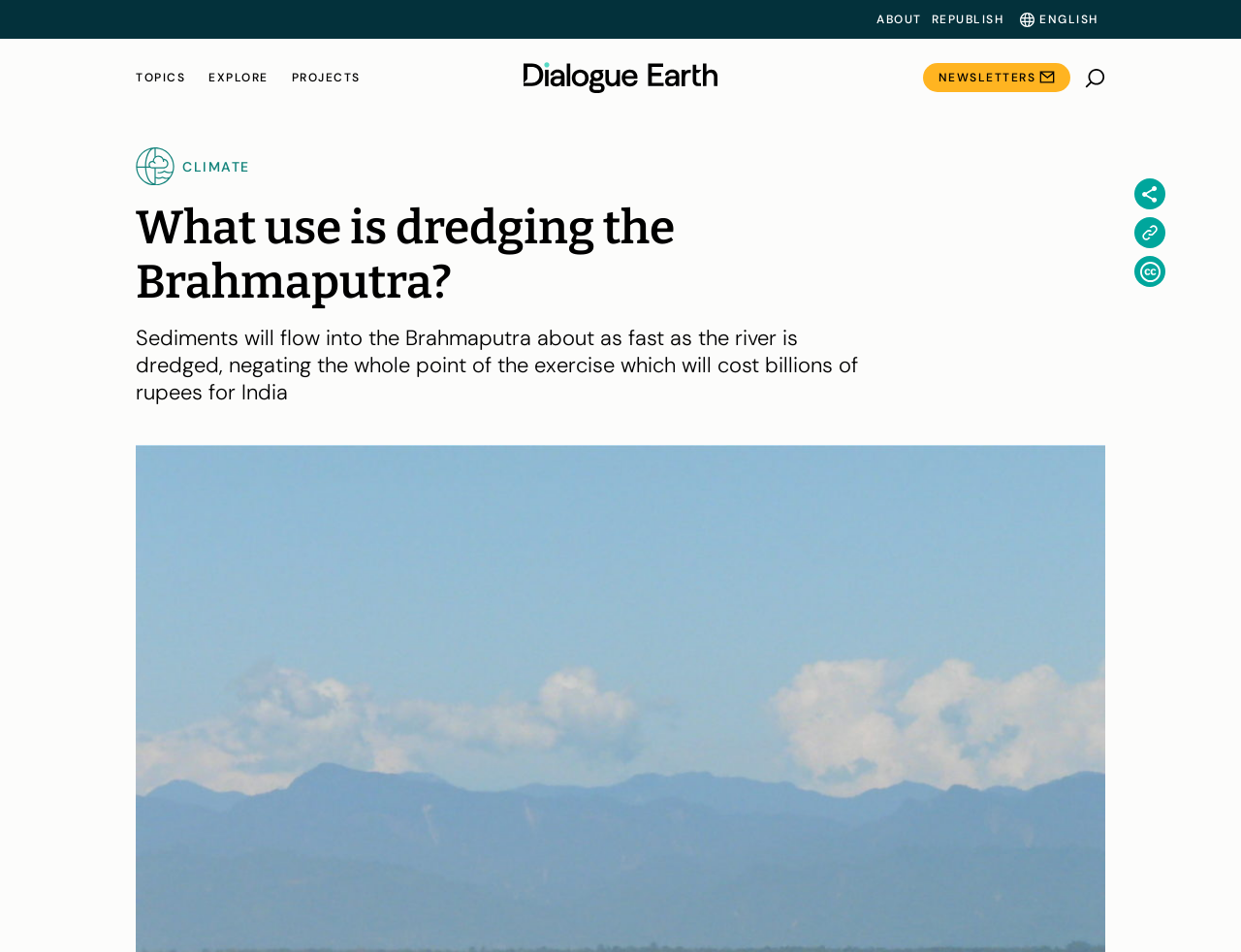Reply to the question with a single word or phrase:
How many links are present in the 'NEWSLETTERS' section?

1